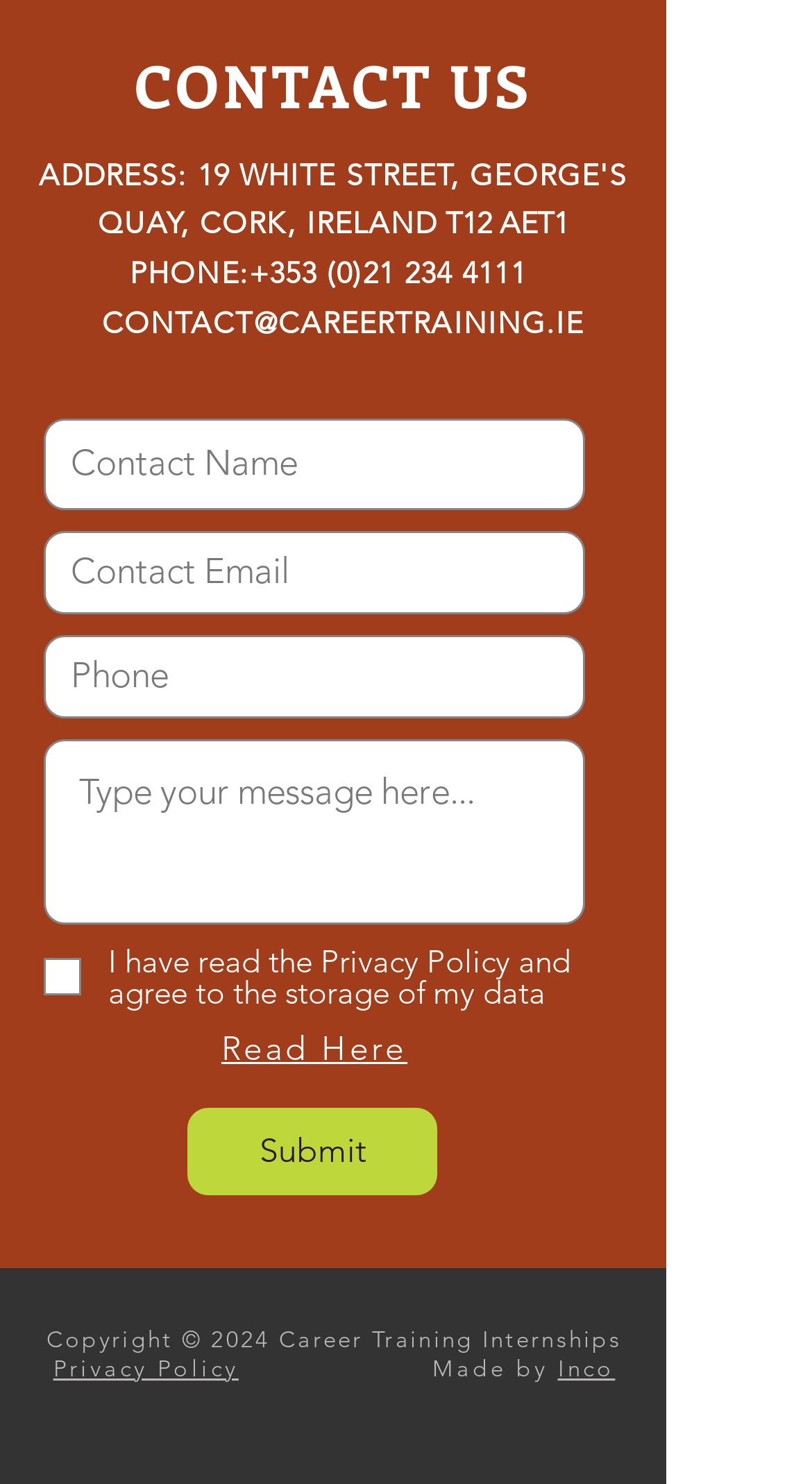Please analyze the image and provide a thorough answer to the question:
What is the link to read the Privacy Policy?

I searched for the link related to the Privacy Policy and found it next to the checkbox 'I have read the Privacy Policy and agree to the storage of my data', which is labeled as 'Read Here'.